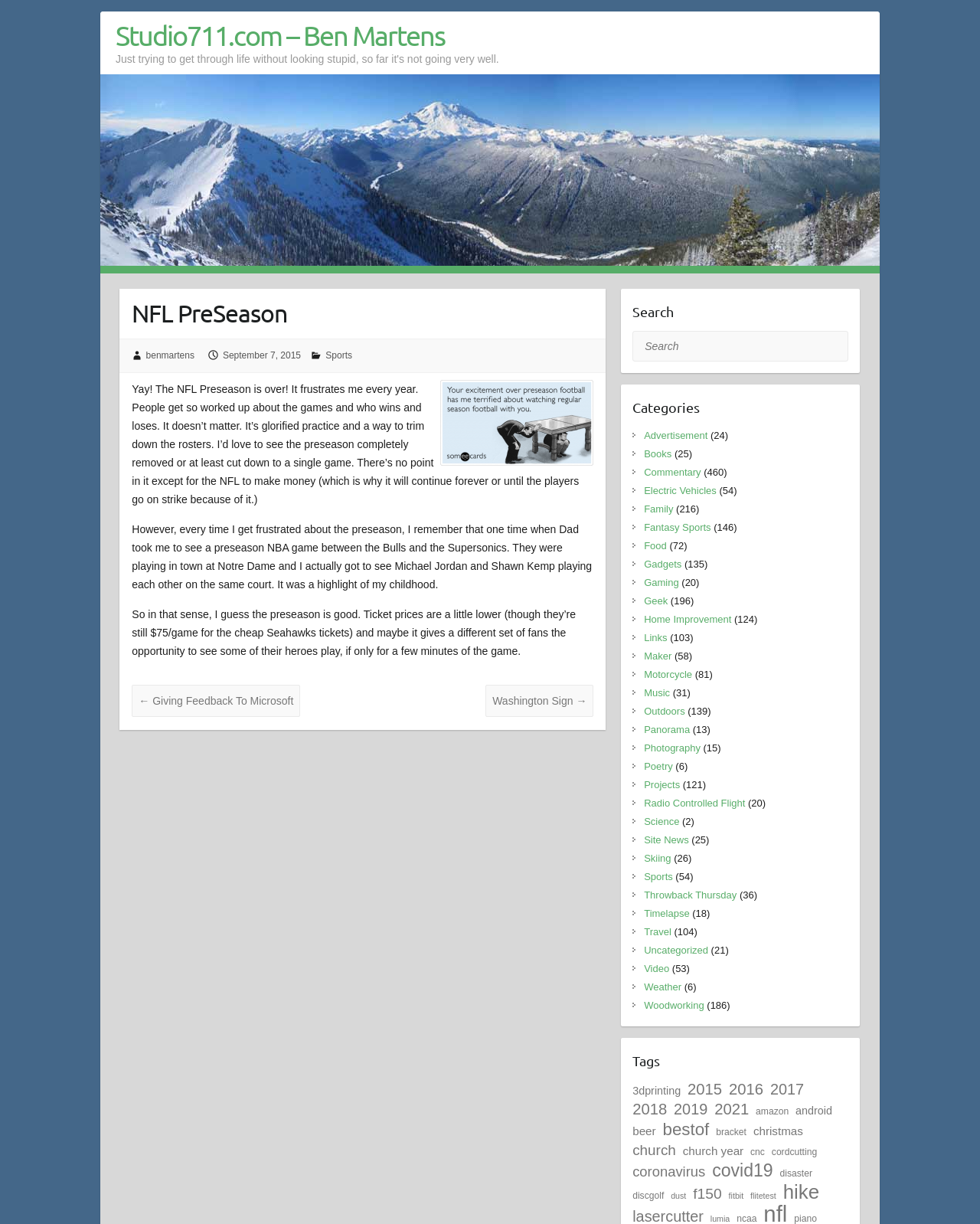Pinpoint the bounding box coordinates of the clickable area necessary to execute the following instruction: "Search for something". The coordinates should be given as four float numbers between 0 and 1, namely [left, top, right, bottom].

[0.645, 0.27, 0.866, 0.295]